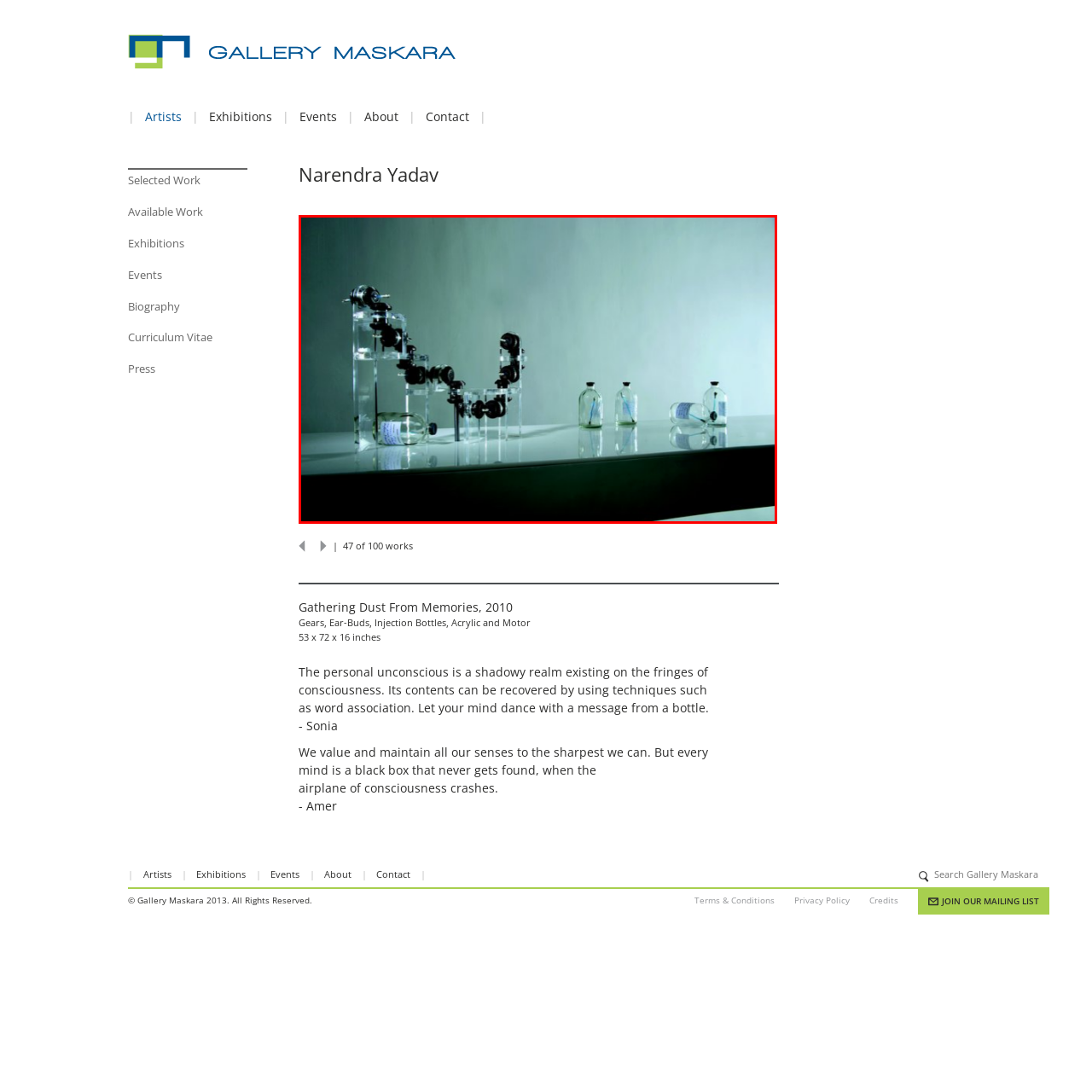What is the atmosphere created by the subtle lighting?
Look closely at the image highlighted by the red bounding box and give a comprehensive answer to the question.

According to the caption, the subtle lighting enhances the delicate interplay of shadows and reflections, creating a thoughtful atmosphere, which implies that the atmosphere is contemplative and introspective.